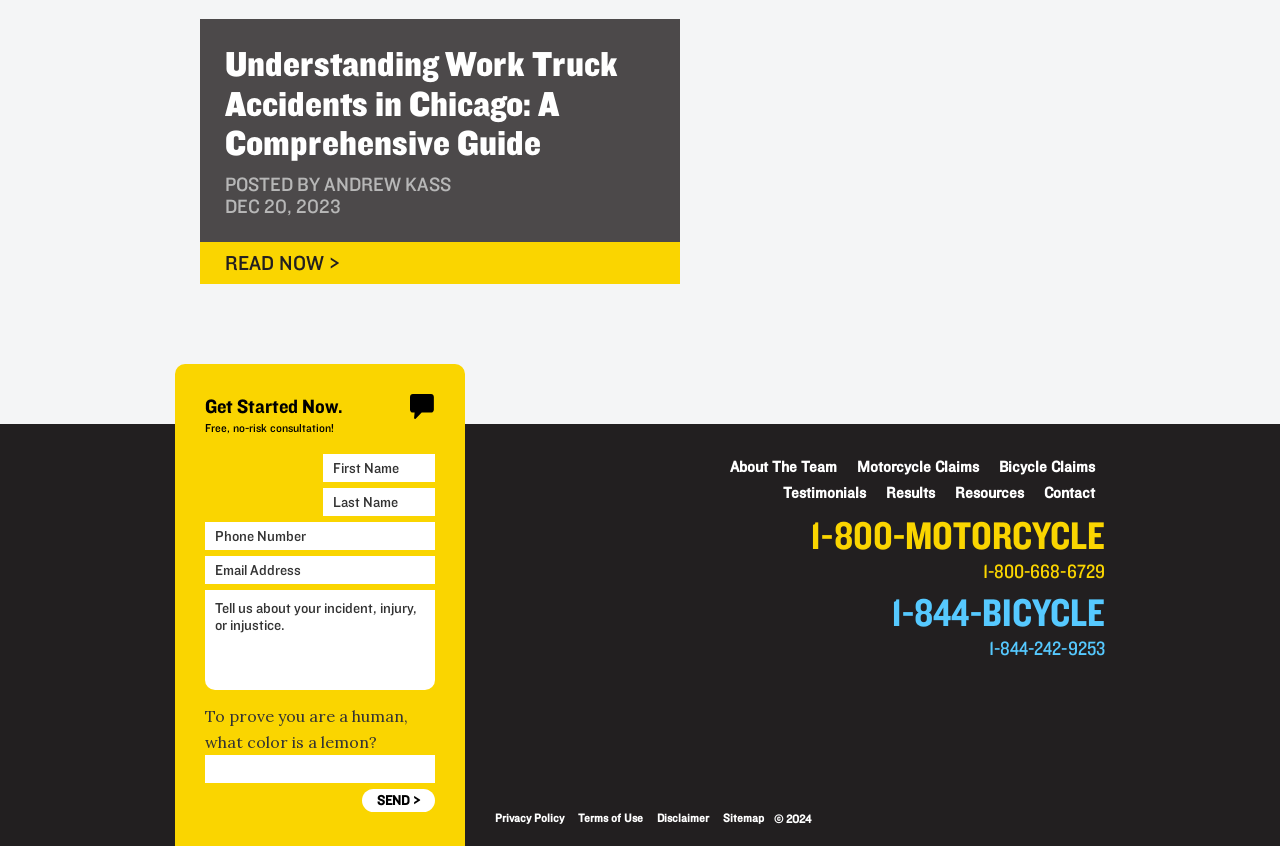Pinpoint the bounding box coordinates of the element that must be clicked to accomplish the following instruction: "Fill out the contact form". The coordinates should be in the format of four float numbers between 0 and 1, i.e., [left, top, right, bottom].

[0.16, 0.537, 0.34, 0.988]